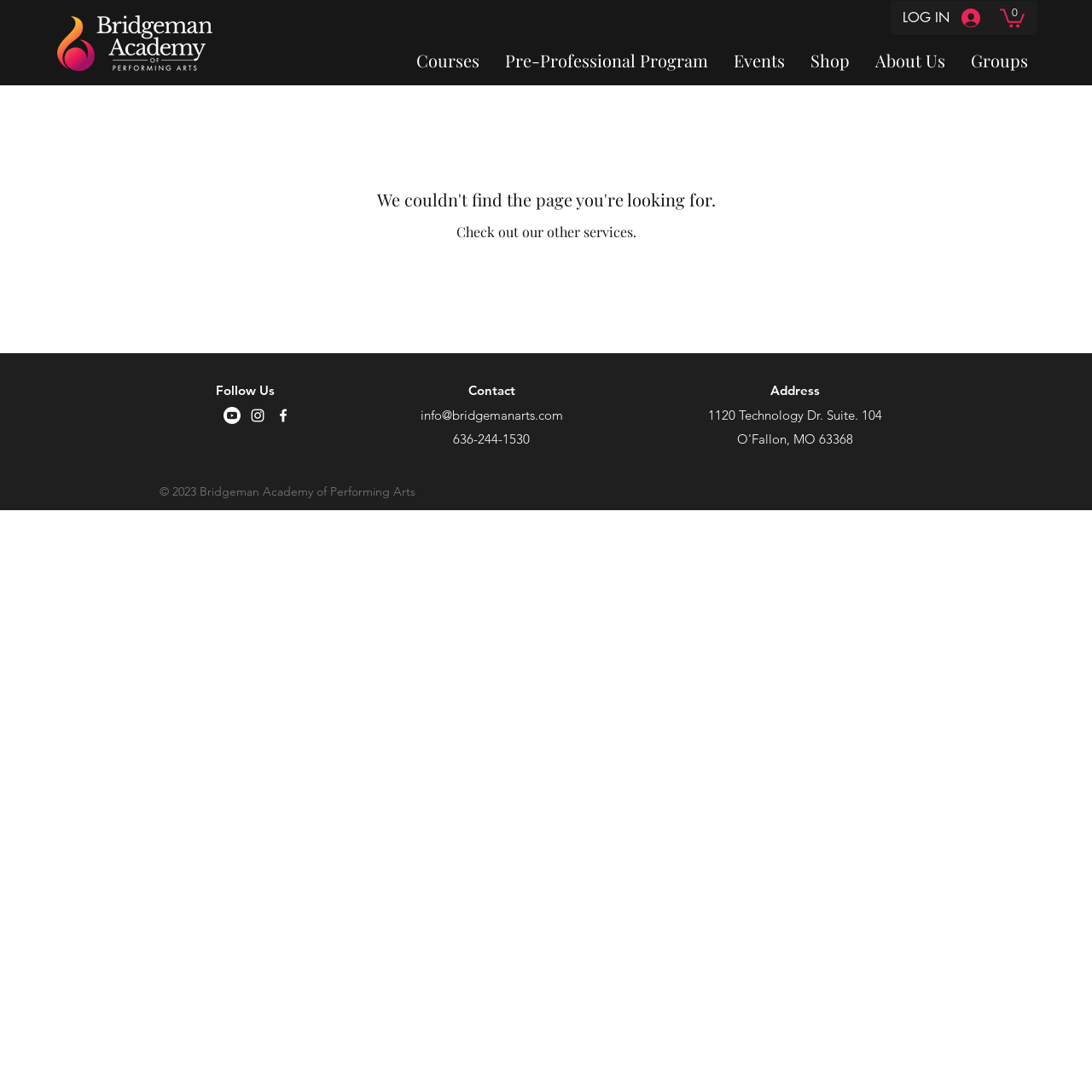What social media platforms are listed?
Provide an in-depth and detailed explanation in response to the question.

I found the answer by looking at the list element with the links to social media platforms, which includes Youtube, Instagram, and Facebook.